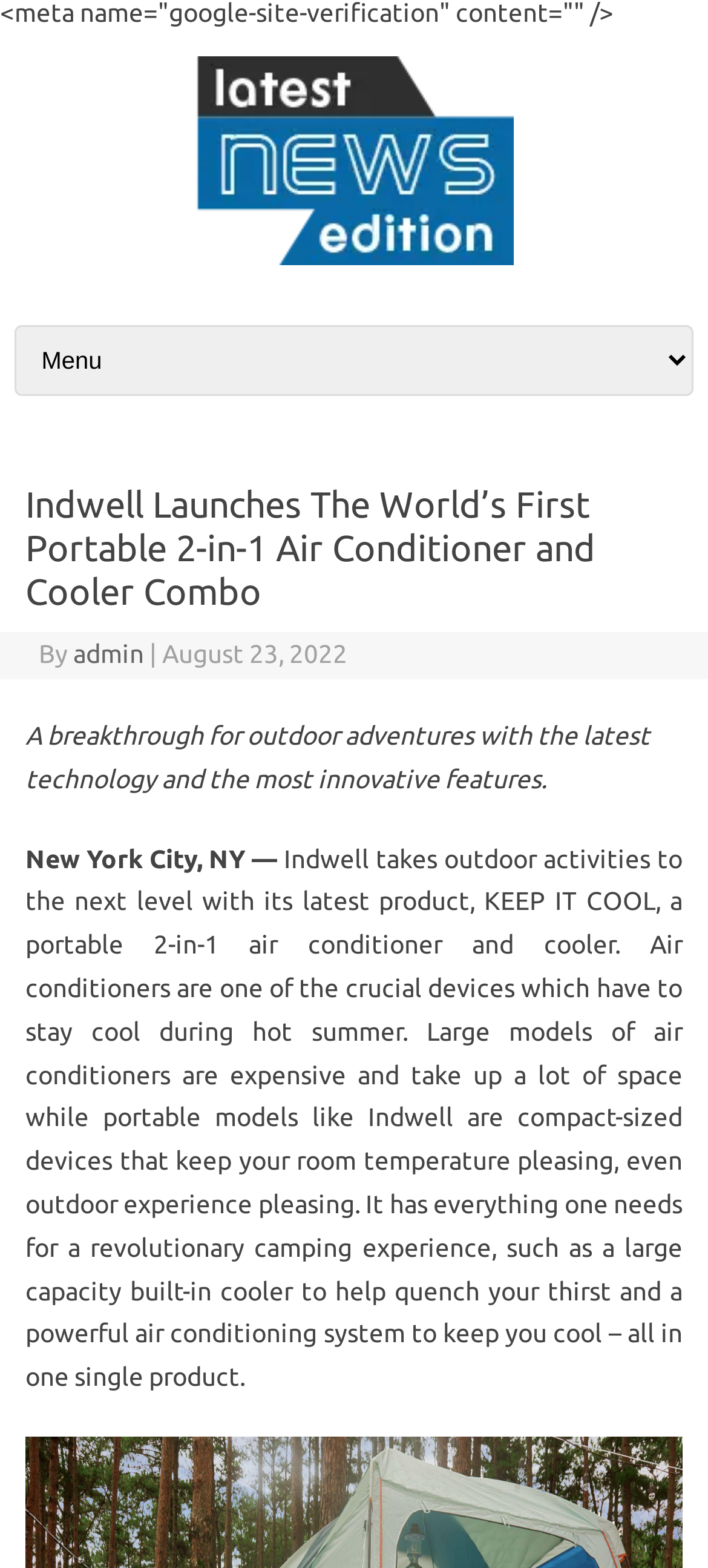Reply to the question with a single word or phrase:
What is the name of the product launched by Indwell?

KEEP IT COOL